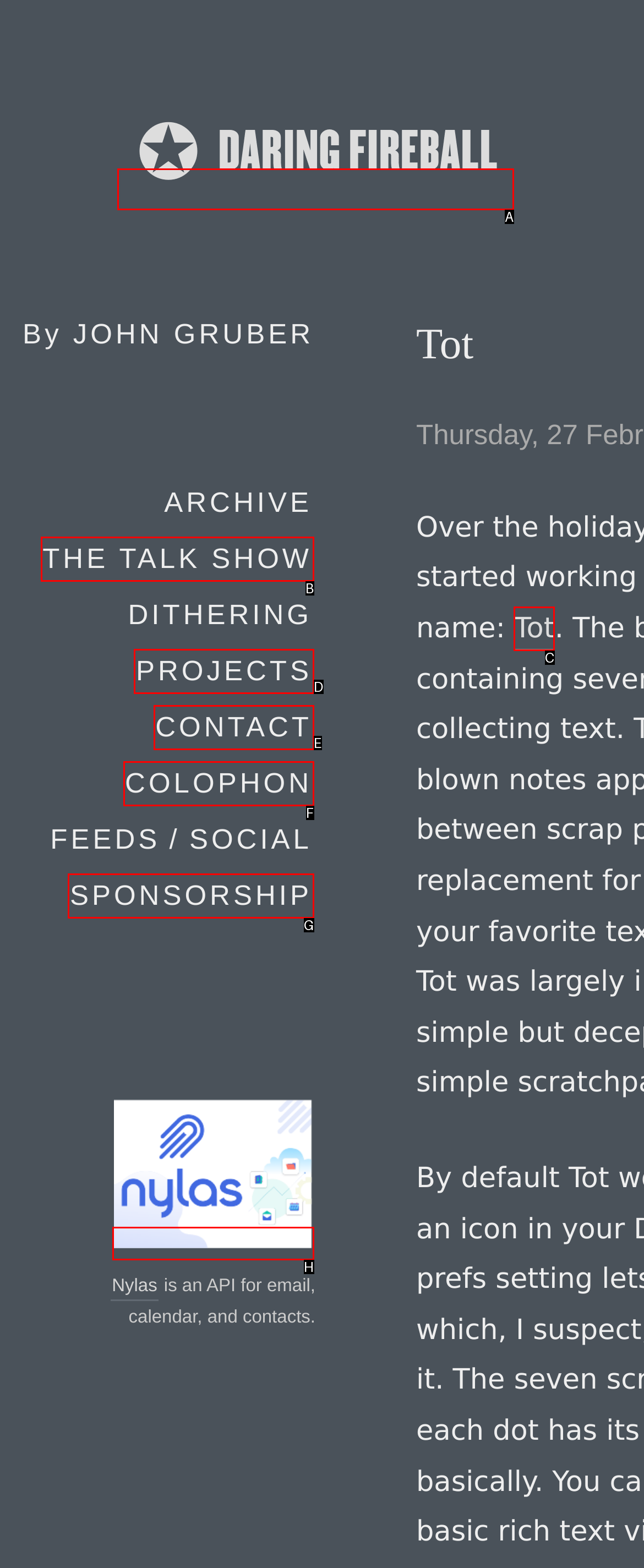Identify the correct letter of the UI element to click for this task: learn about Tot
Respond with the letter from the listed options.

C